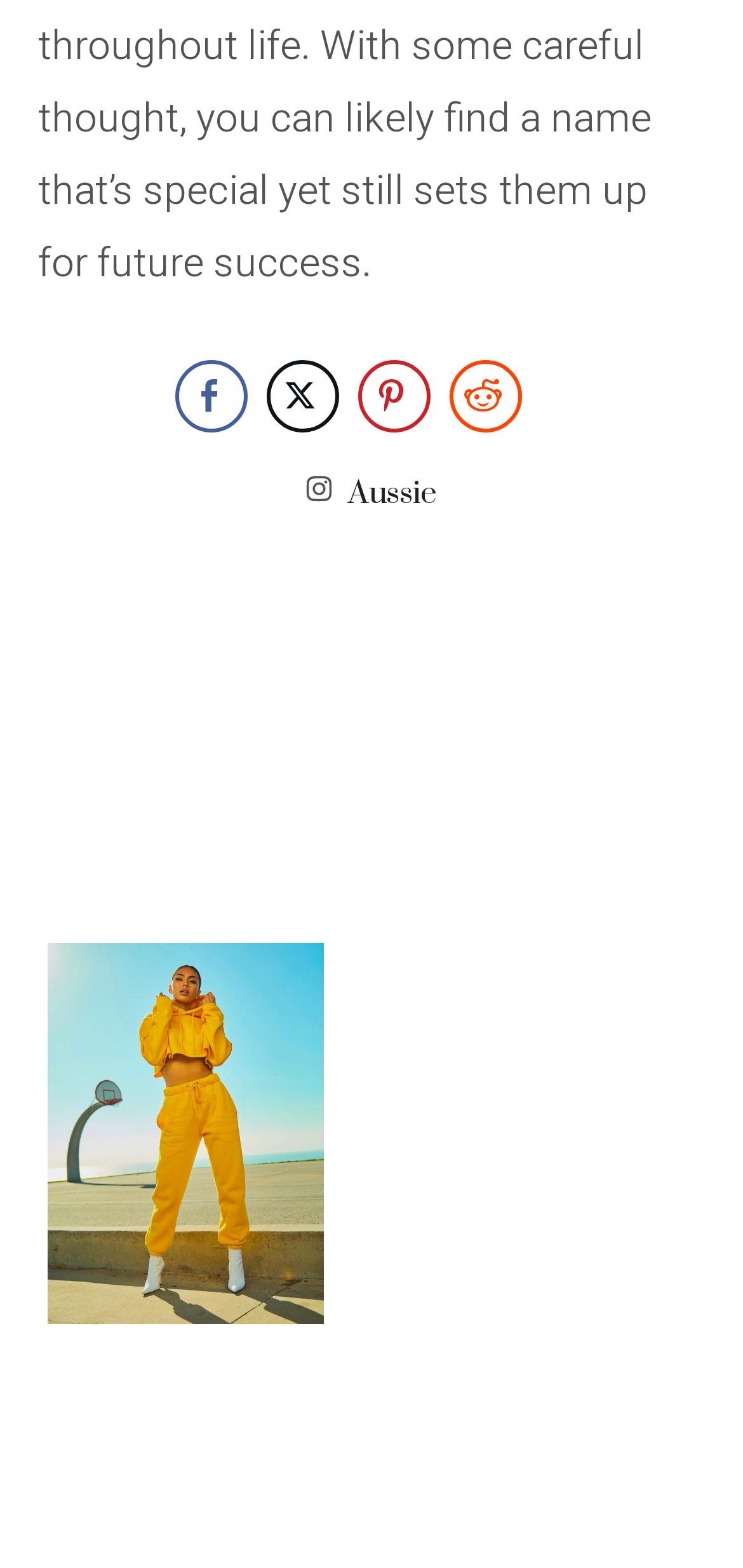Use a single word or phrase to answer the question:
How many links are there in the second figure?

1